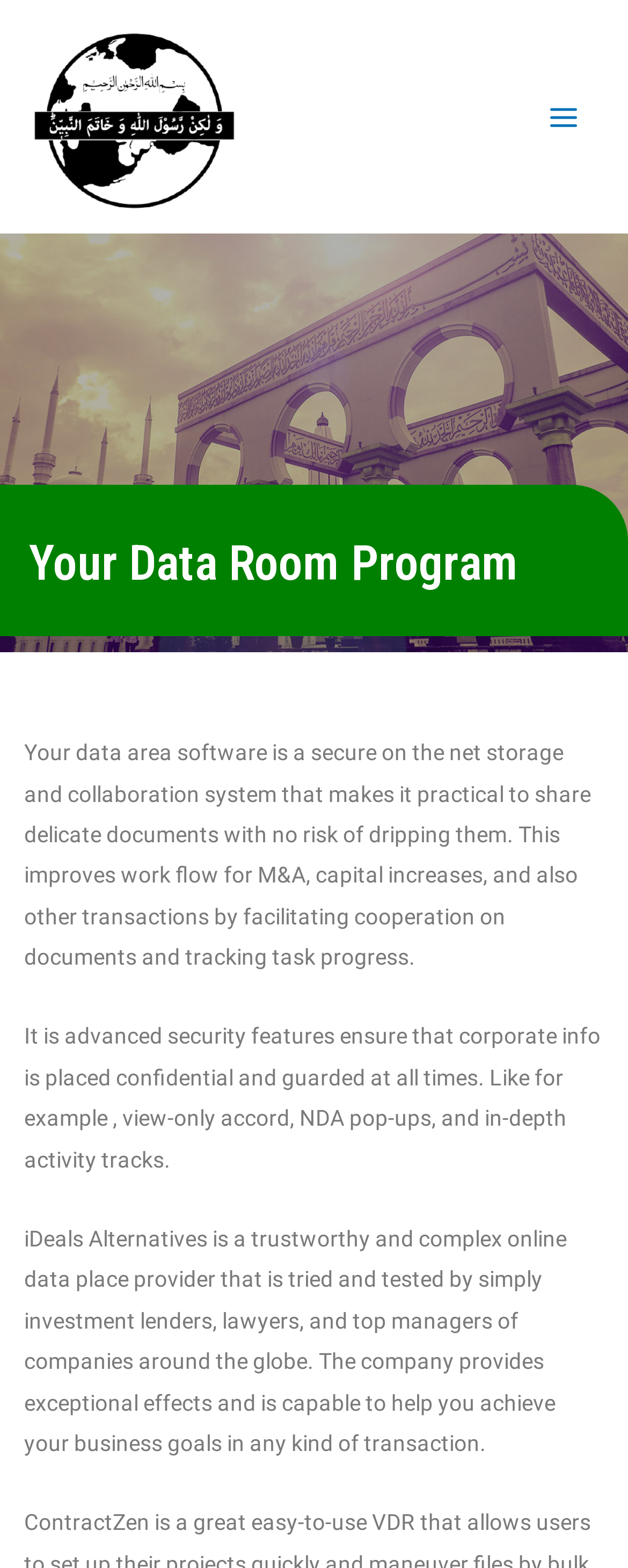Examine the image and give a thorough answer to the following question:
What security features are mentioned?

The webpage mentions that the data room program has advanced security features, including view-only access, NDA pop-ups, and in-depth activity tracks, to ensure that corporate information is kept confidential and protected at all times.